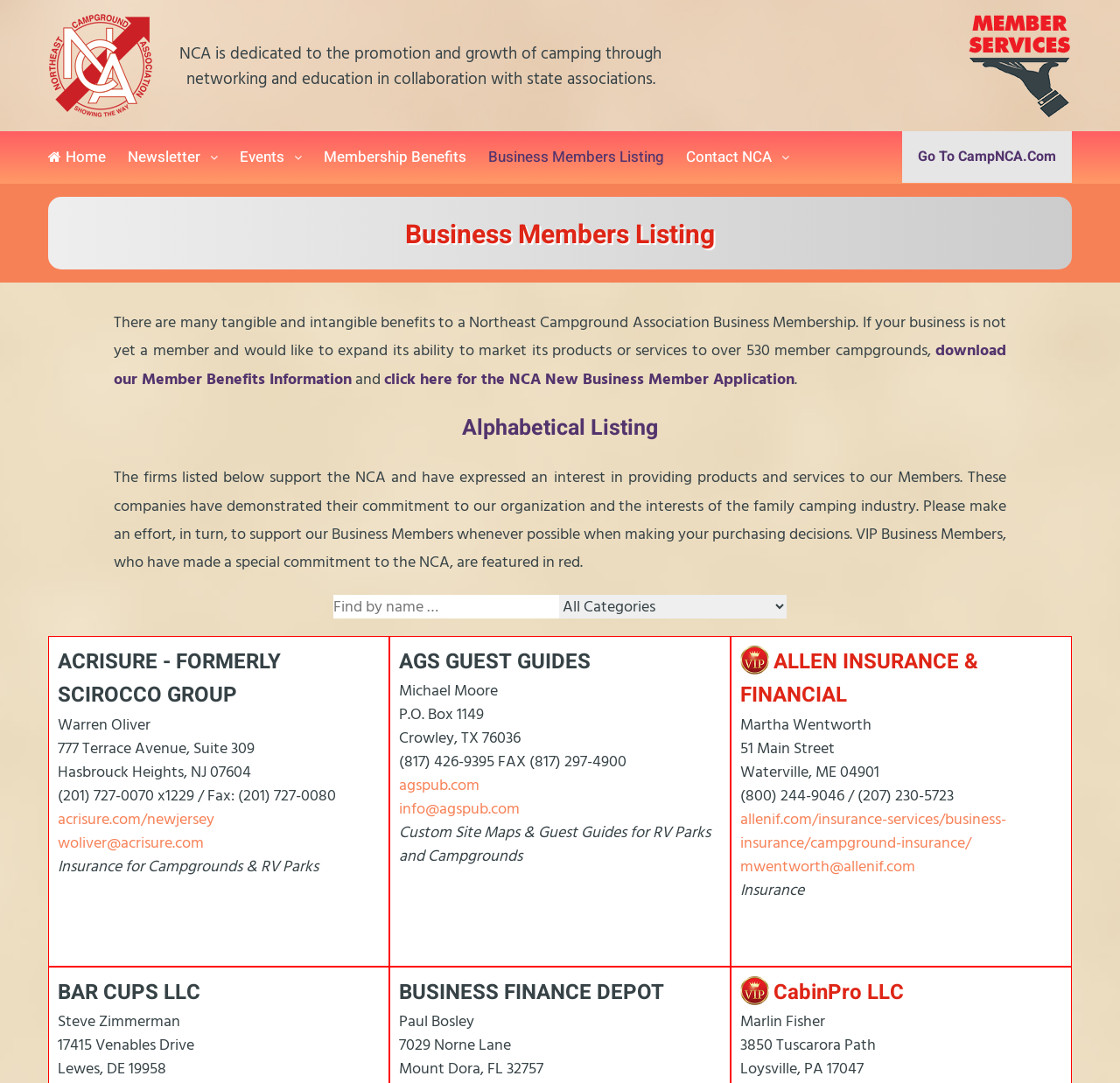Show the bounding box coordinates for the HTML element described as: "Membership Benefits".

[0.289, 0.121, 0.416, 0.17]